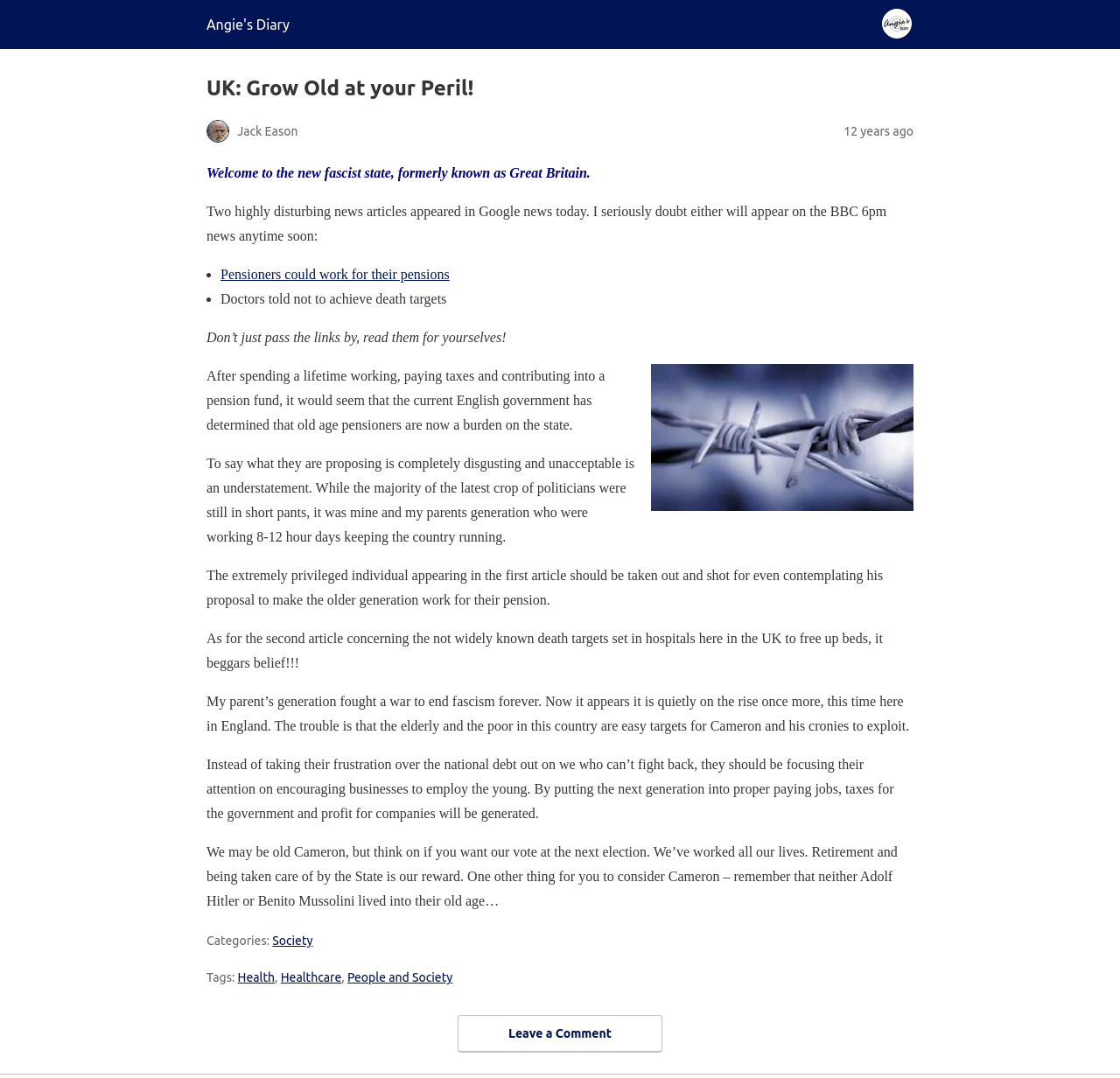What is the author's opinion on the English government's proposal?
Based on the image, please offer an in-depth response to the question.

The author expresses strong disapproval and outrage towards the English government's proposal to make old age pensioners work for their pension, calling it 'completely disgusting and unacceptable' and comparing it to fascism.